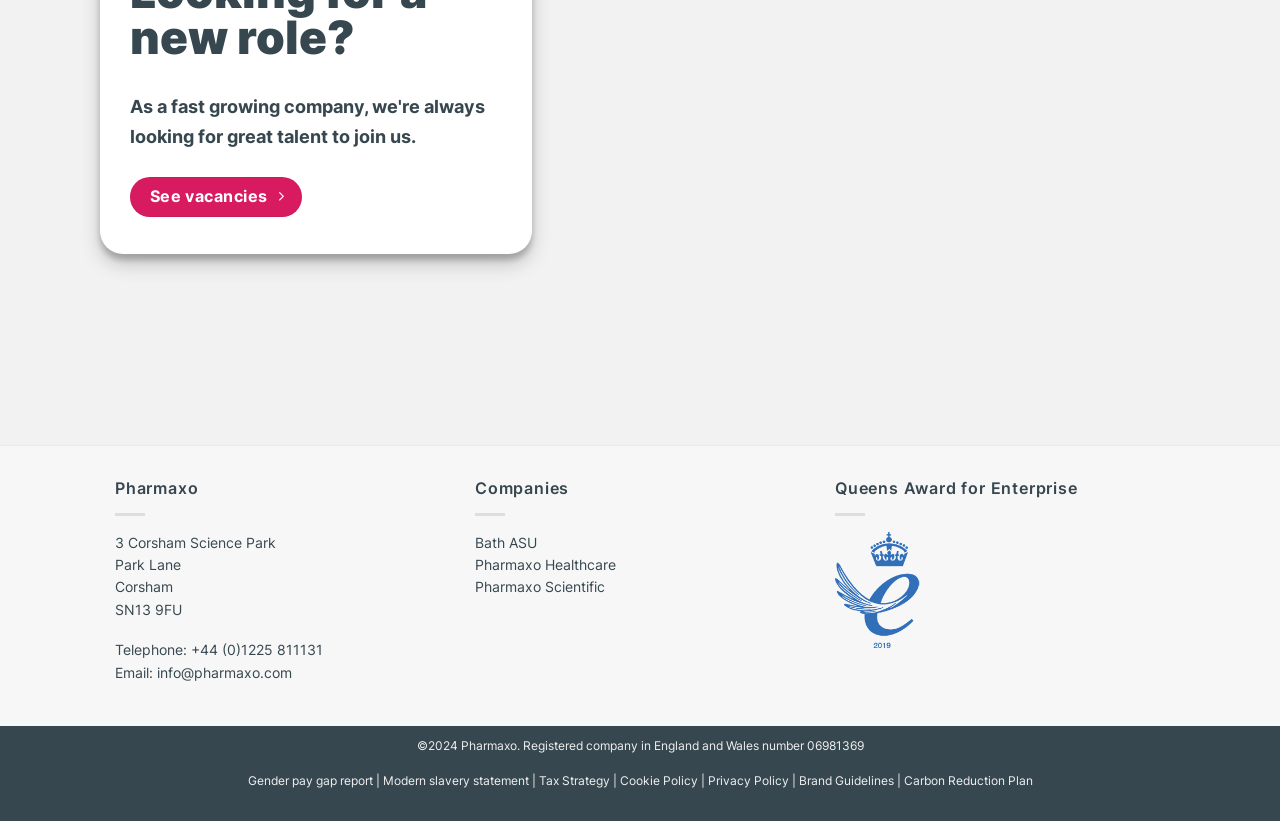Determine the bounding box coordinates of the target area to click to execute the following instruction: "Check Gender pay gap report."

[0.193, 0.942, 0.293, 0.96]